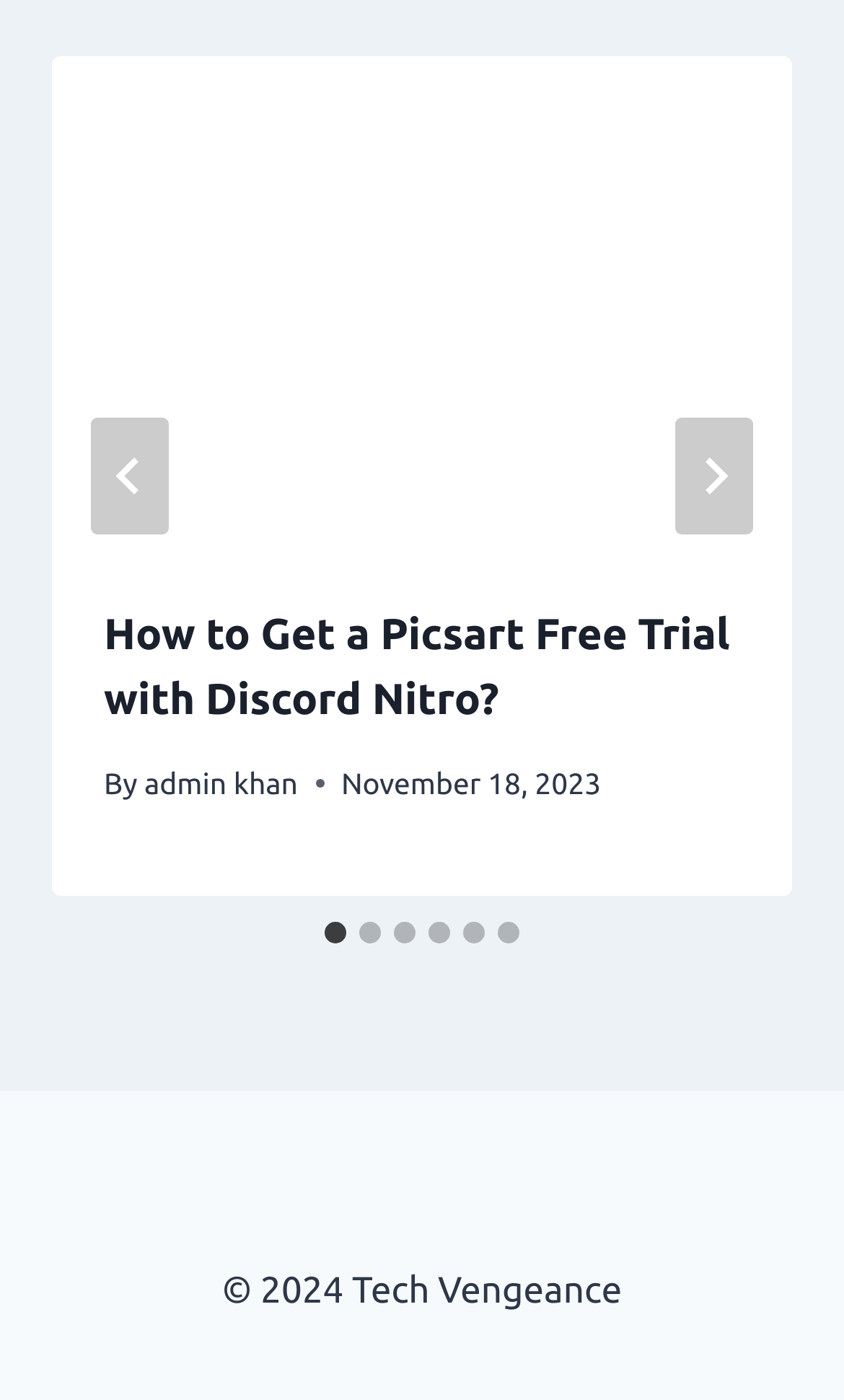Provide a brief response to the question using a single word or phrase: 
When was the first article published?

November 18, 2023